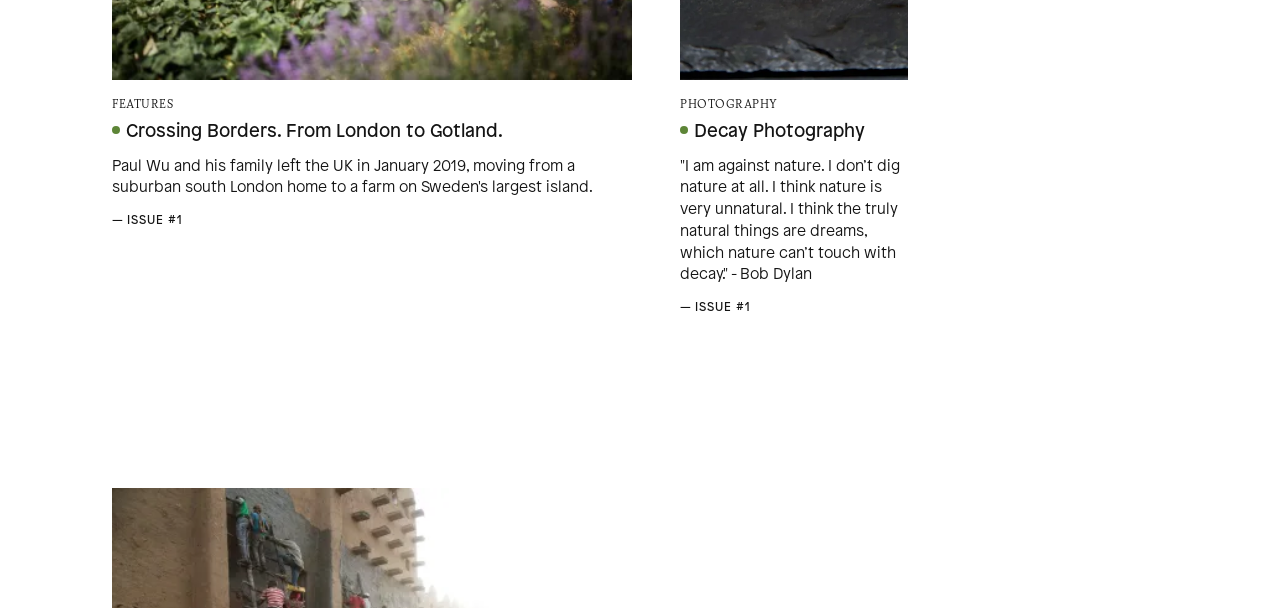Find the bounding box coordinates for the element that must be clicked to complete the instruction: "Click on the '1' link". The coordinates should be four float numbers between 0 and 1, indicated as [left, top, right, bottom].

[0.417, 0.393, 0.441, 0.444]